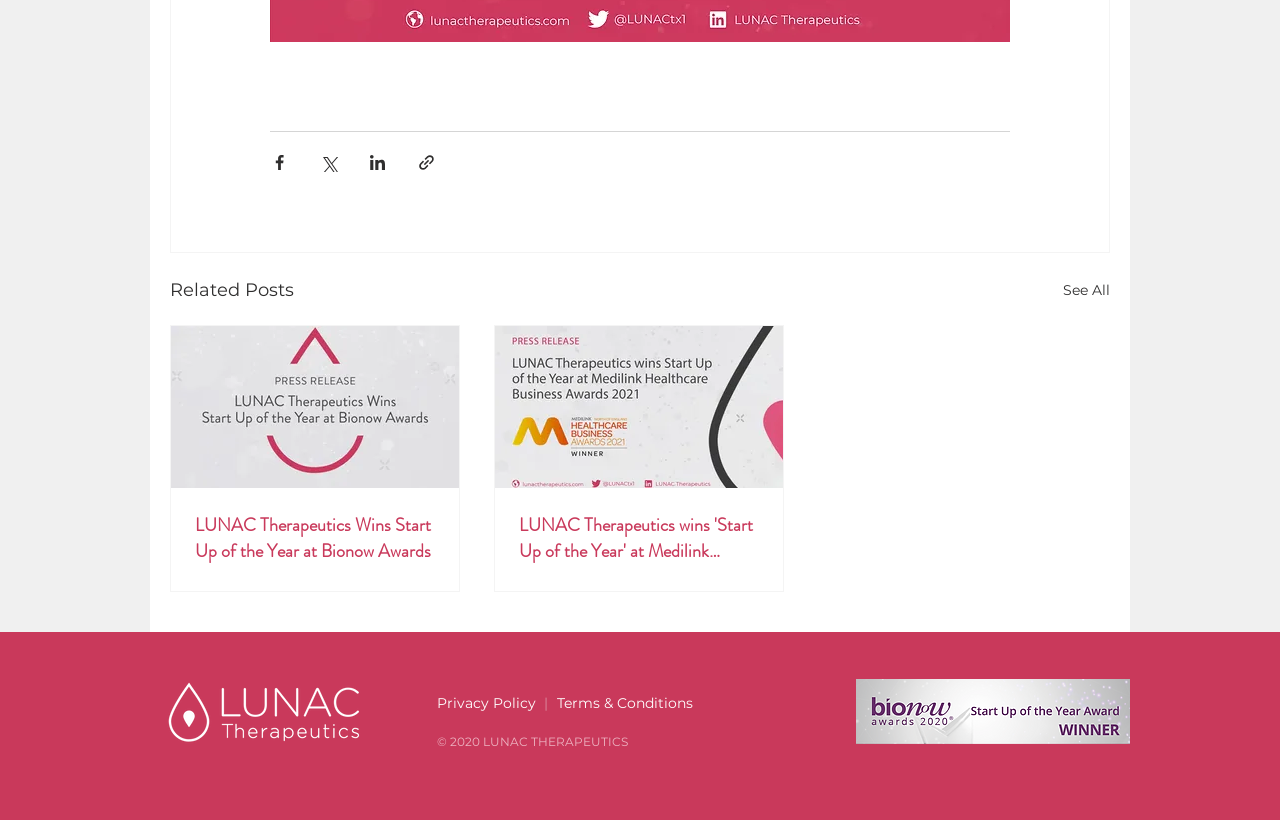Give a short answer using one word or phrase for the question:
What is the copyright year of the webpage?

2020